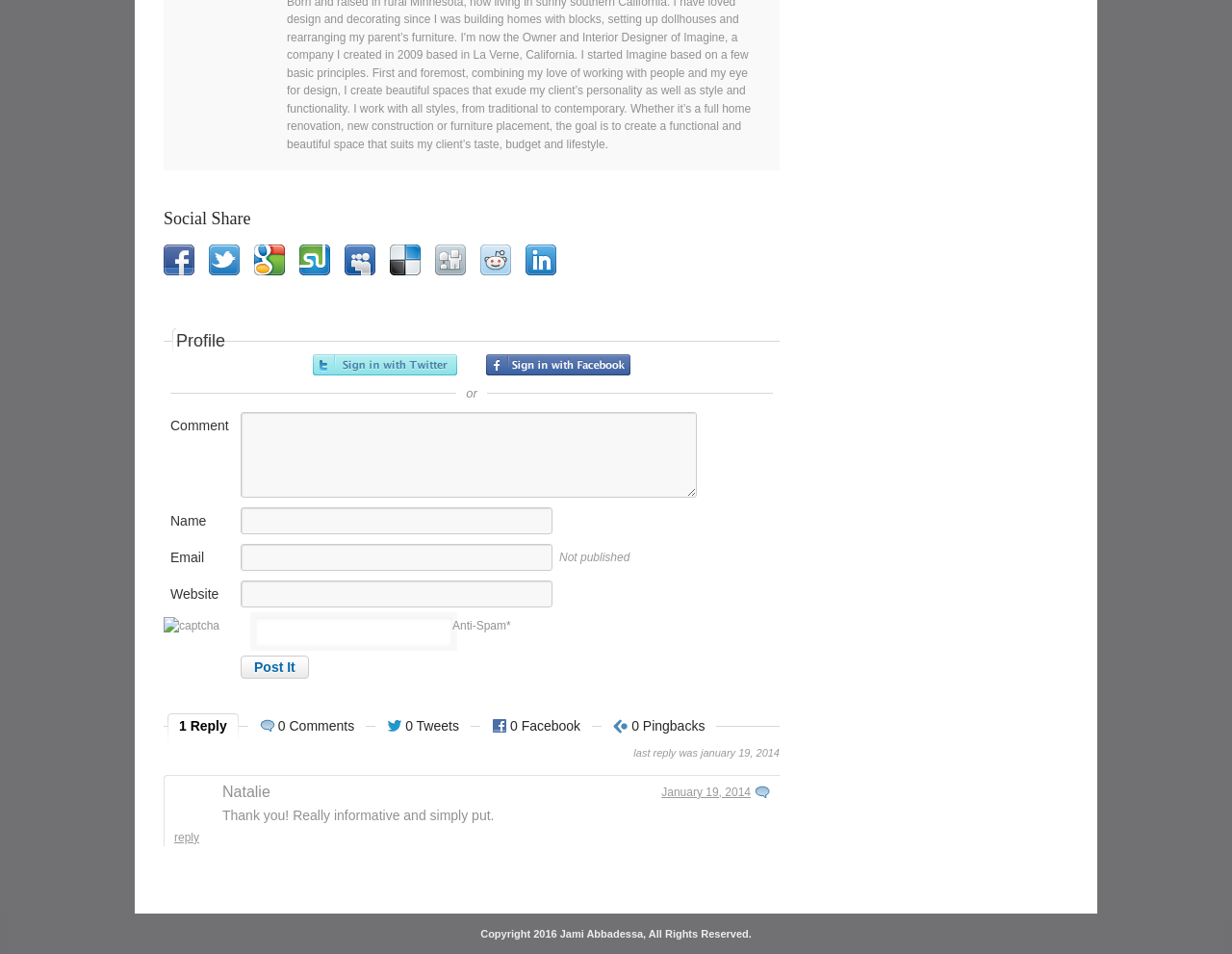Determine the bounding box coordinates of the element that should be clicked to execute the following command: "Click the Twitter sign in button".

[0.254, 0.371, 0.371, 0.393]